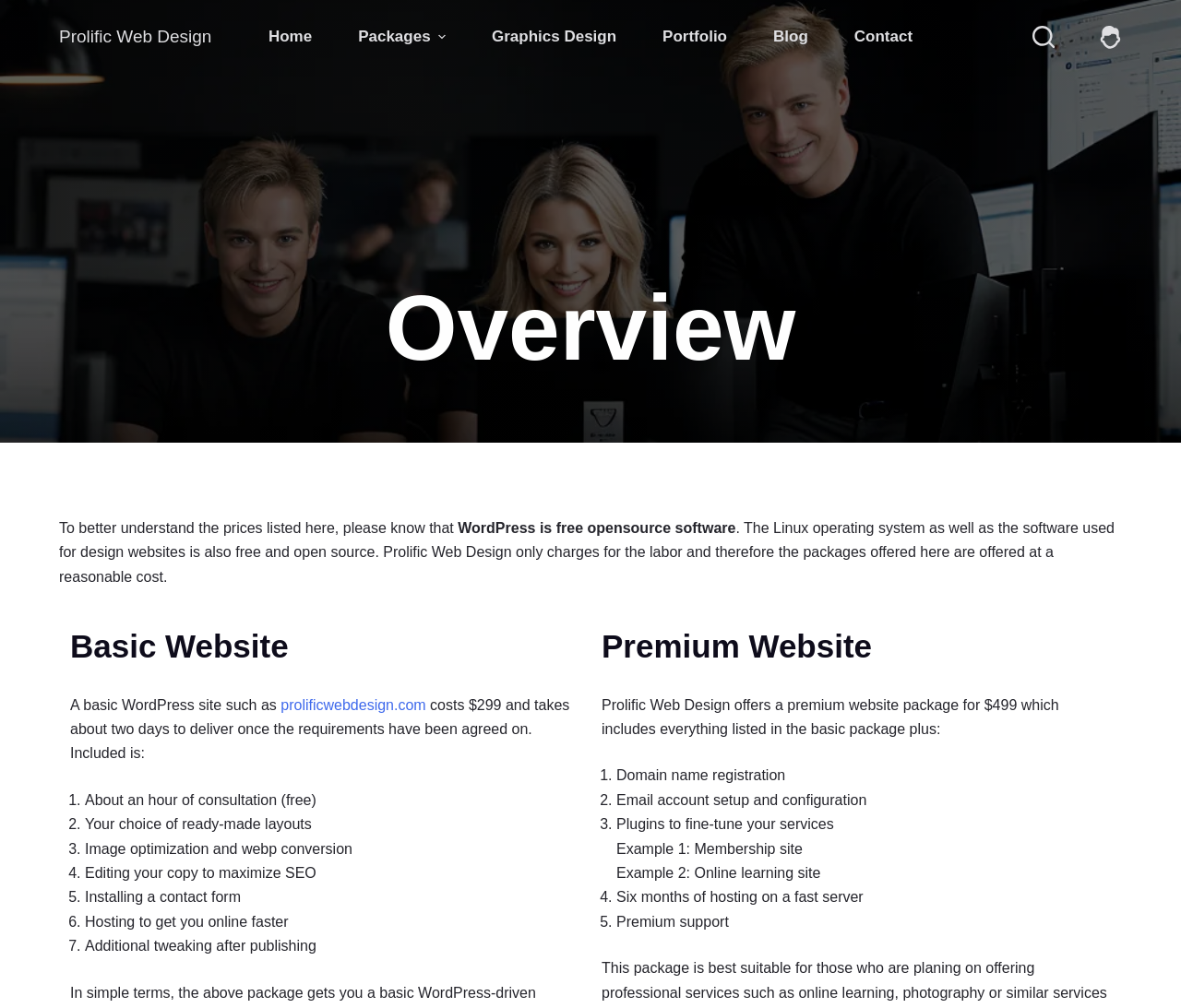What is the purpose of the website? Refer to the image and provide a one-word or short phrase answer.

Web design and hosting